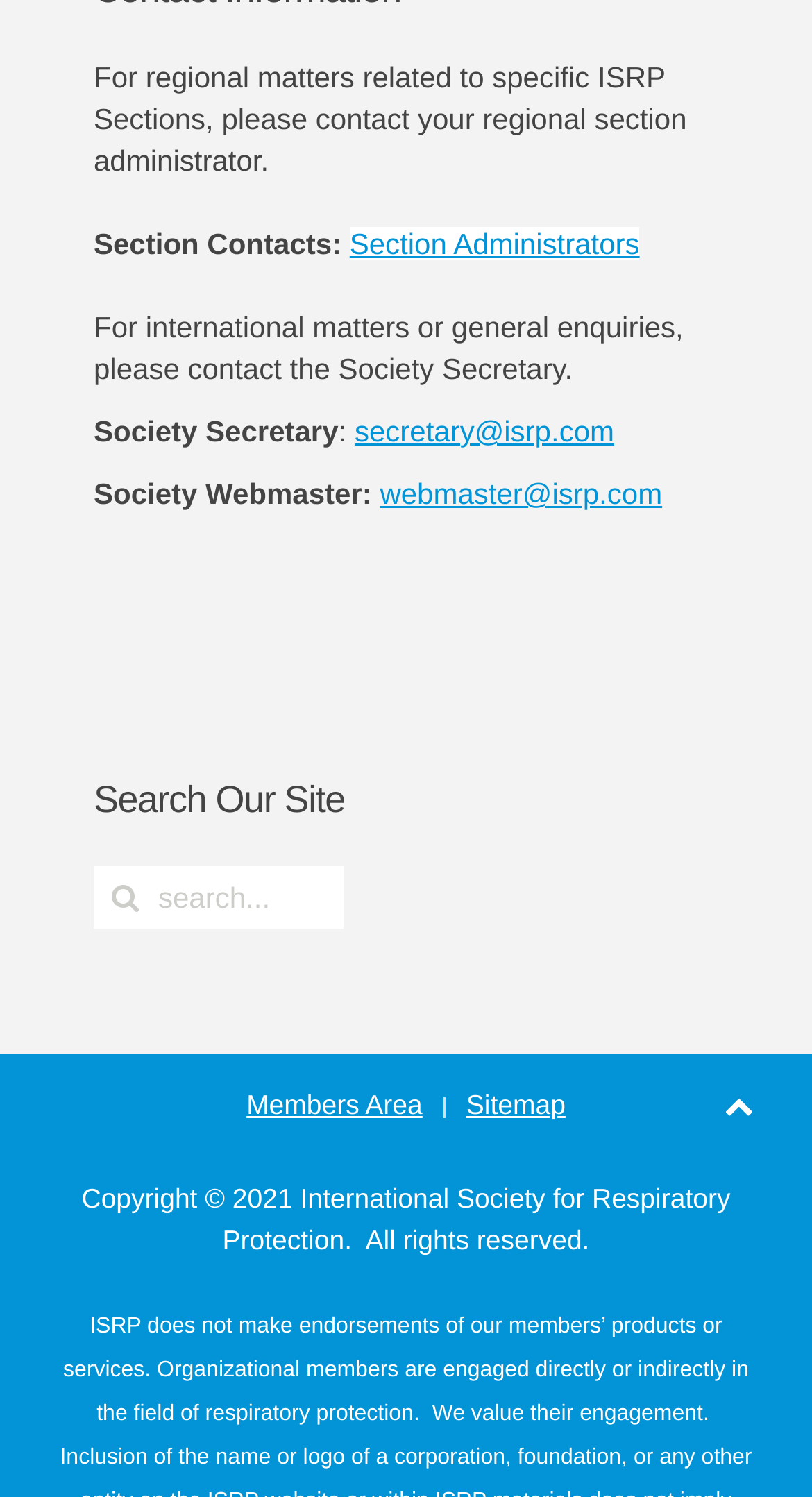Using the image as a reference, answer the following question in as much detail as possible:
How many links are there in the footer section?

I looked at the bottom section of the webpage, commonly known as the footer, and found three links: 'Members Area', 'Sitemap', and a search icon.